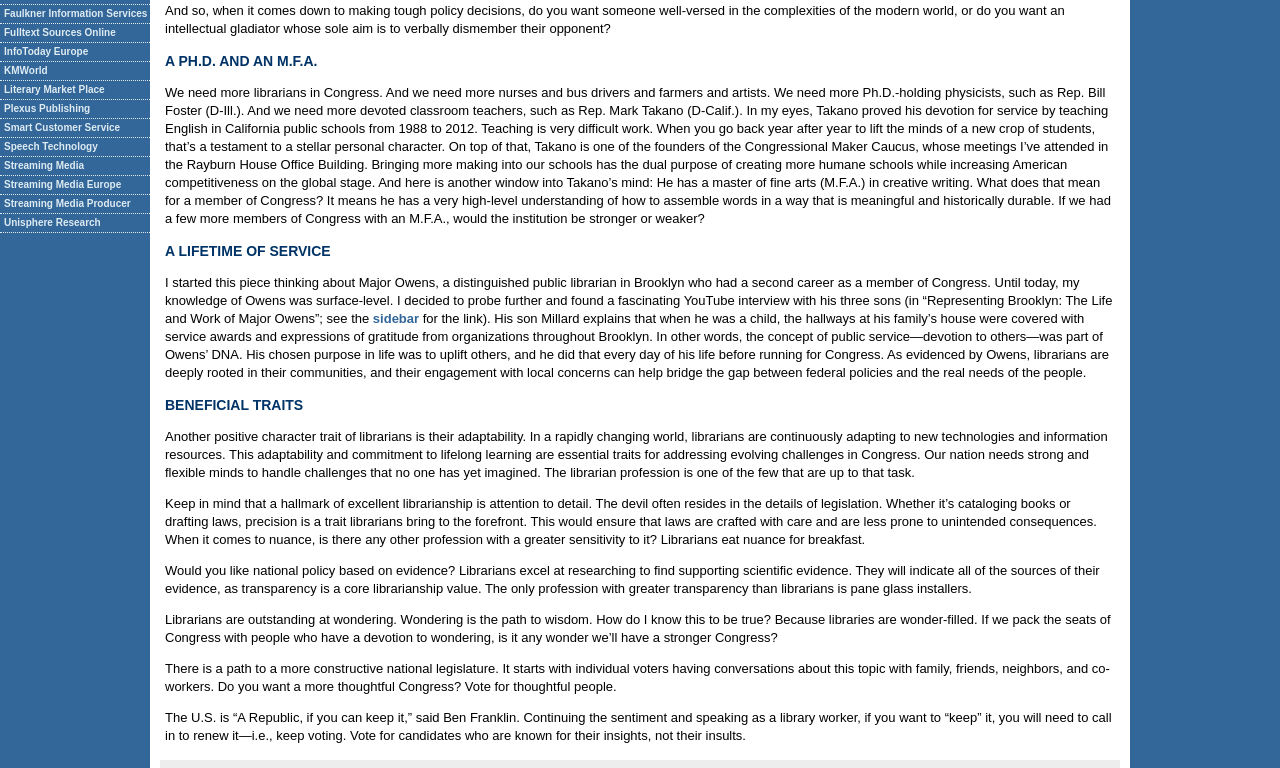Please find the bounding box for the following UI element description. Provide the coordinates in (top-left x, top-left y, bottom-right x, bottom-right y) format, with values between 0 and 1: Speech Technology

[0.0, 0.18, 0.117, 0.204]